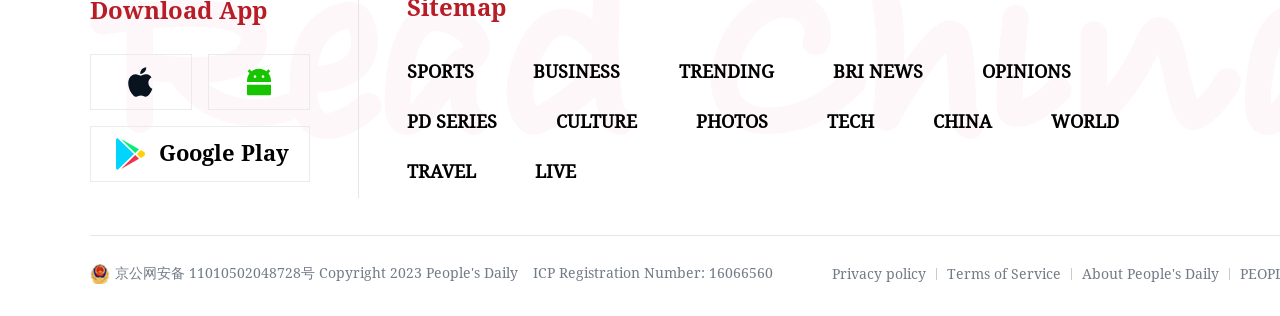What is the name of the app mentioned on the webpage?
Please provide a single word or phrase as your answer based on the screenshot.

People's Daily English language App